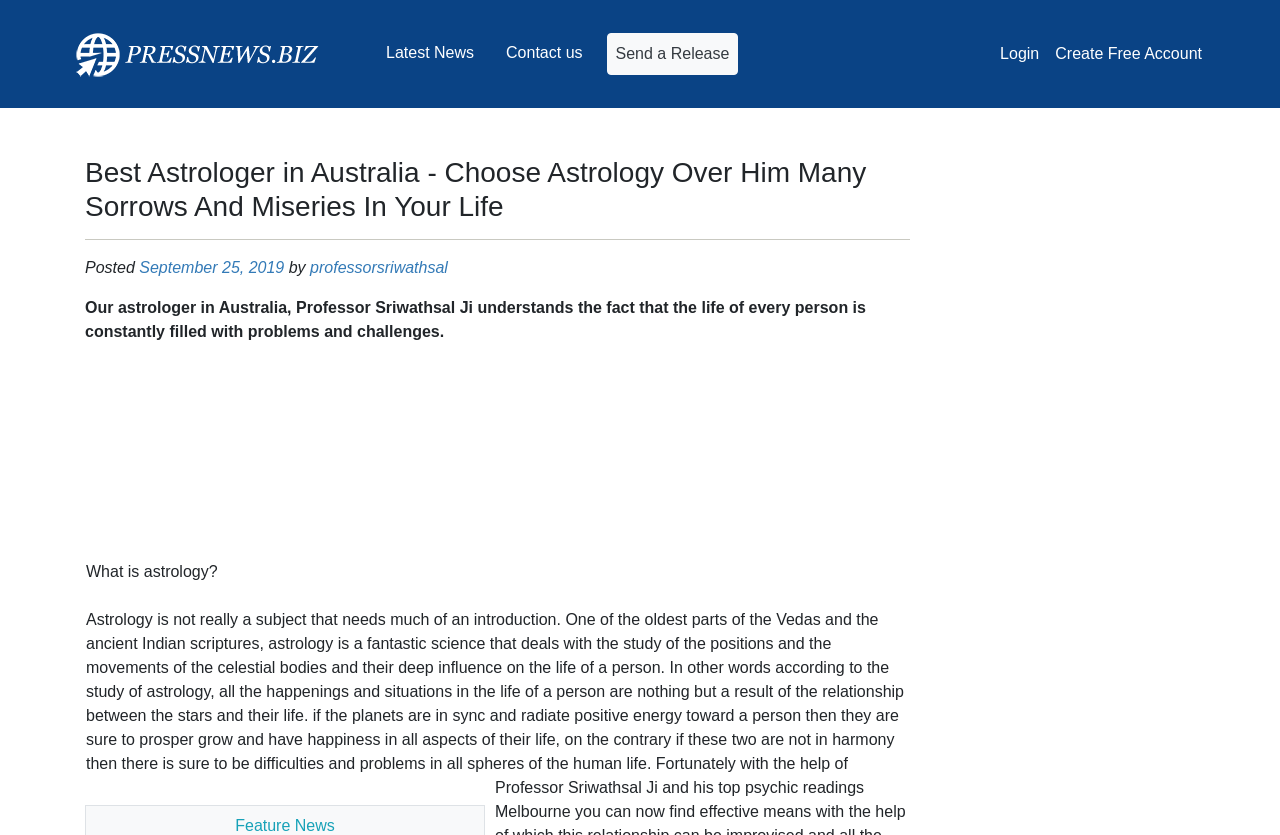Please identify the bounding box coordinates of the region to click in order to complete the task: "visit the 'Latest News' page". The coordinates must be four float numbers between 0 and 1, specified as [left, top, right, bottom].

[0.295, 0.04, 0.377, 0.087]